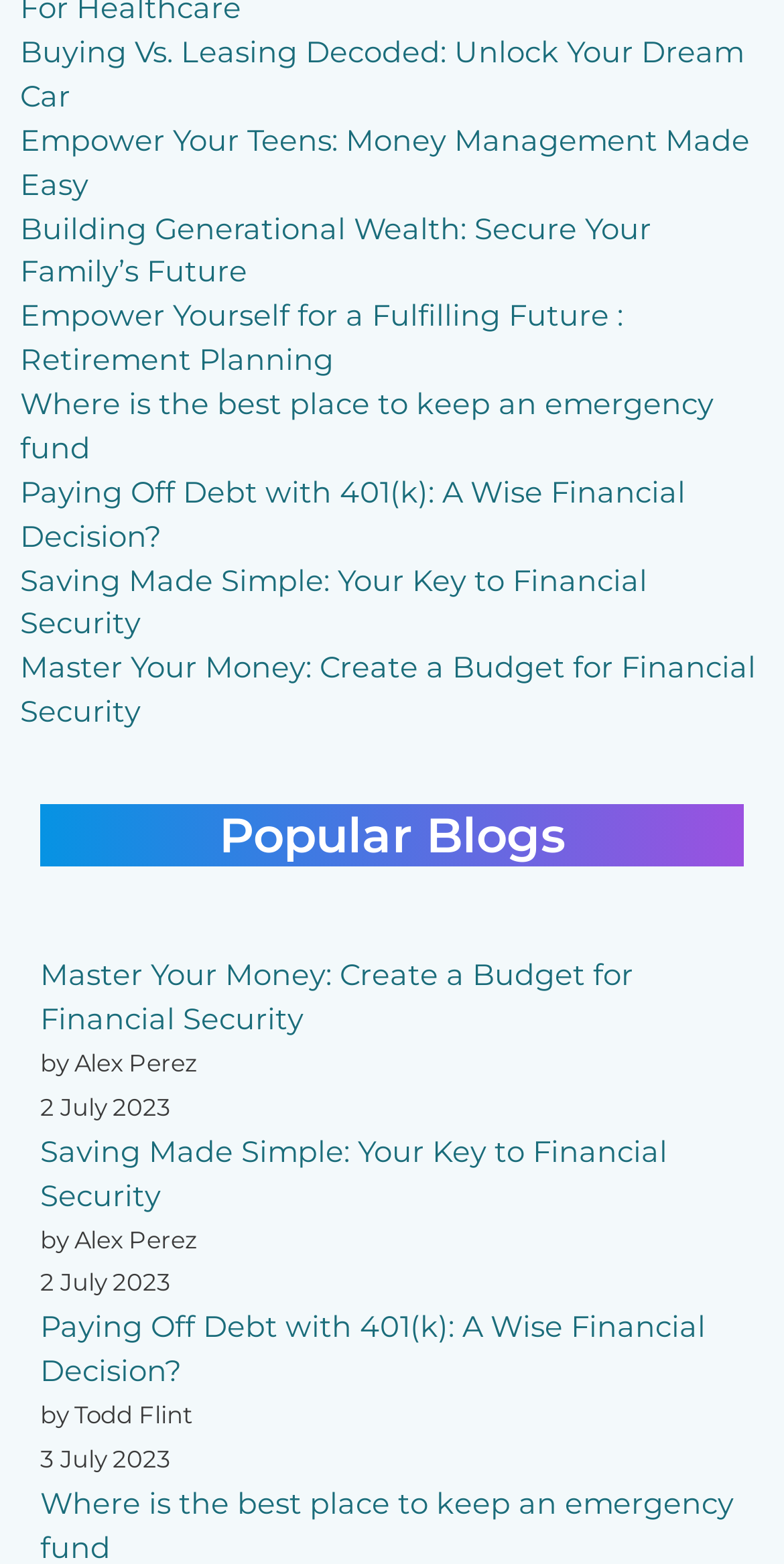What is the title of the first link on the webpage?
Please respond to the question with a detailed and well-explained answer.

I looked at the links on the webpage and found that the first link is 'Buying Vs. Leasing Decoded: Unlock Your Dream Car'.